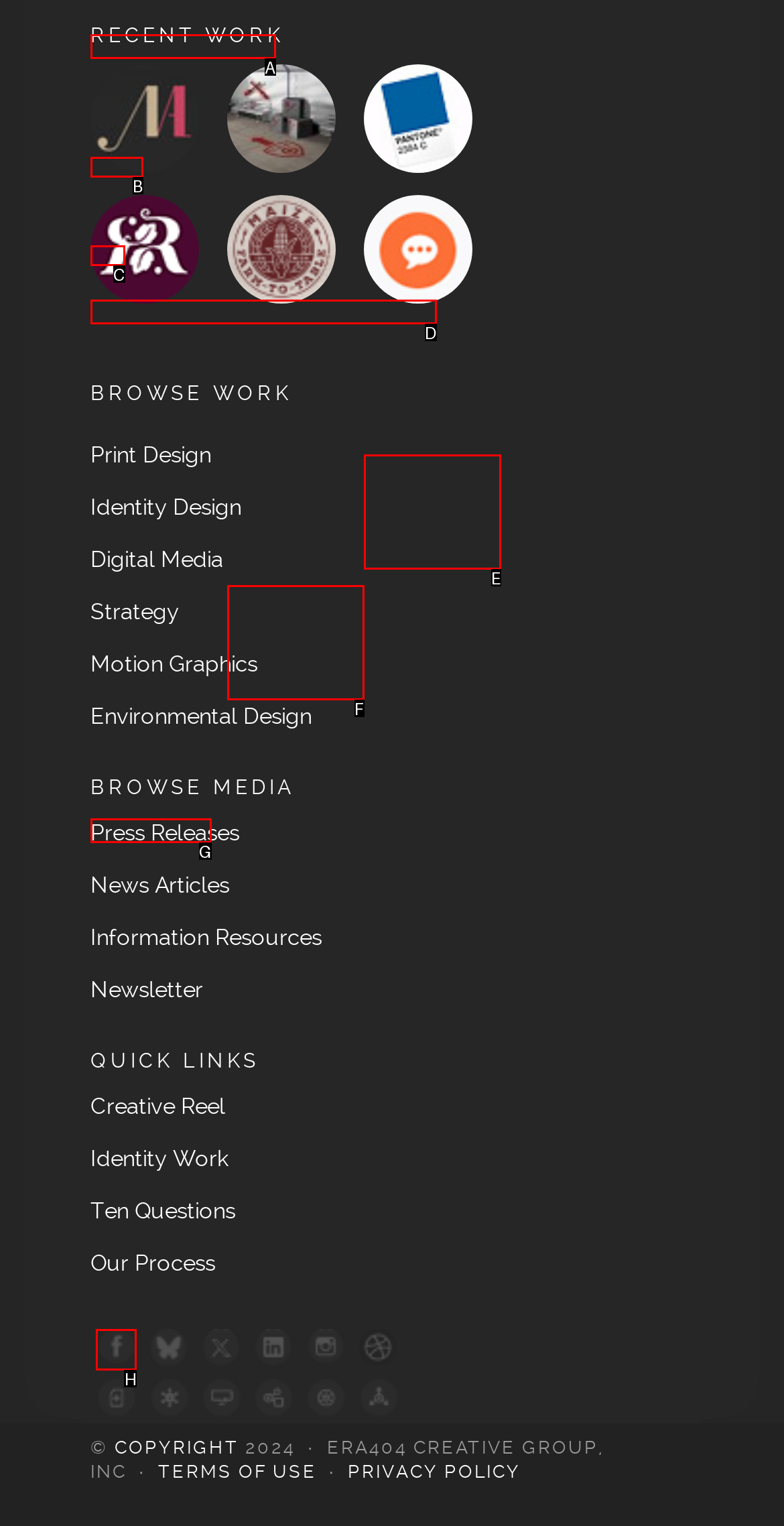Choose the UI element you need to click to carry out the task: Check ERA404 on Facebook.
Respond with the corresponding option's letter.

H